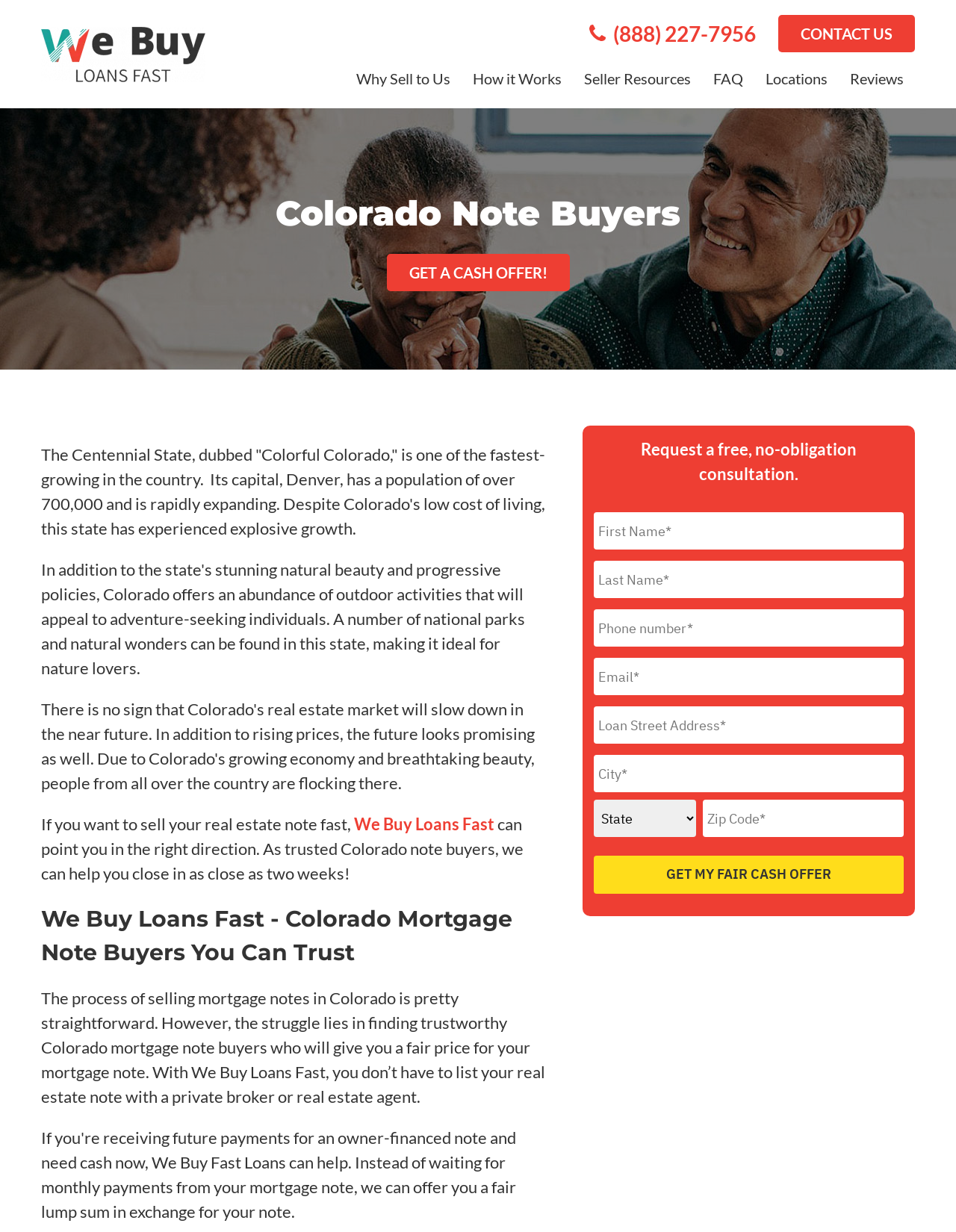Please indicate the bounding box coordinates for the clickable area to complete the following task: "Fill in the first name". The coordinates should be specified as four float numbers between 0 and 1, i.e., [left, top, right, bottom].

[0.621, 0.416, 0.945, 0.446]